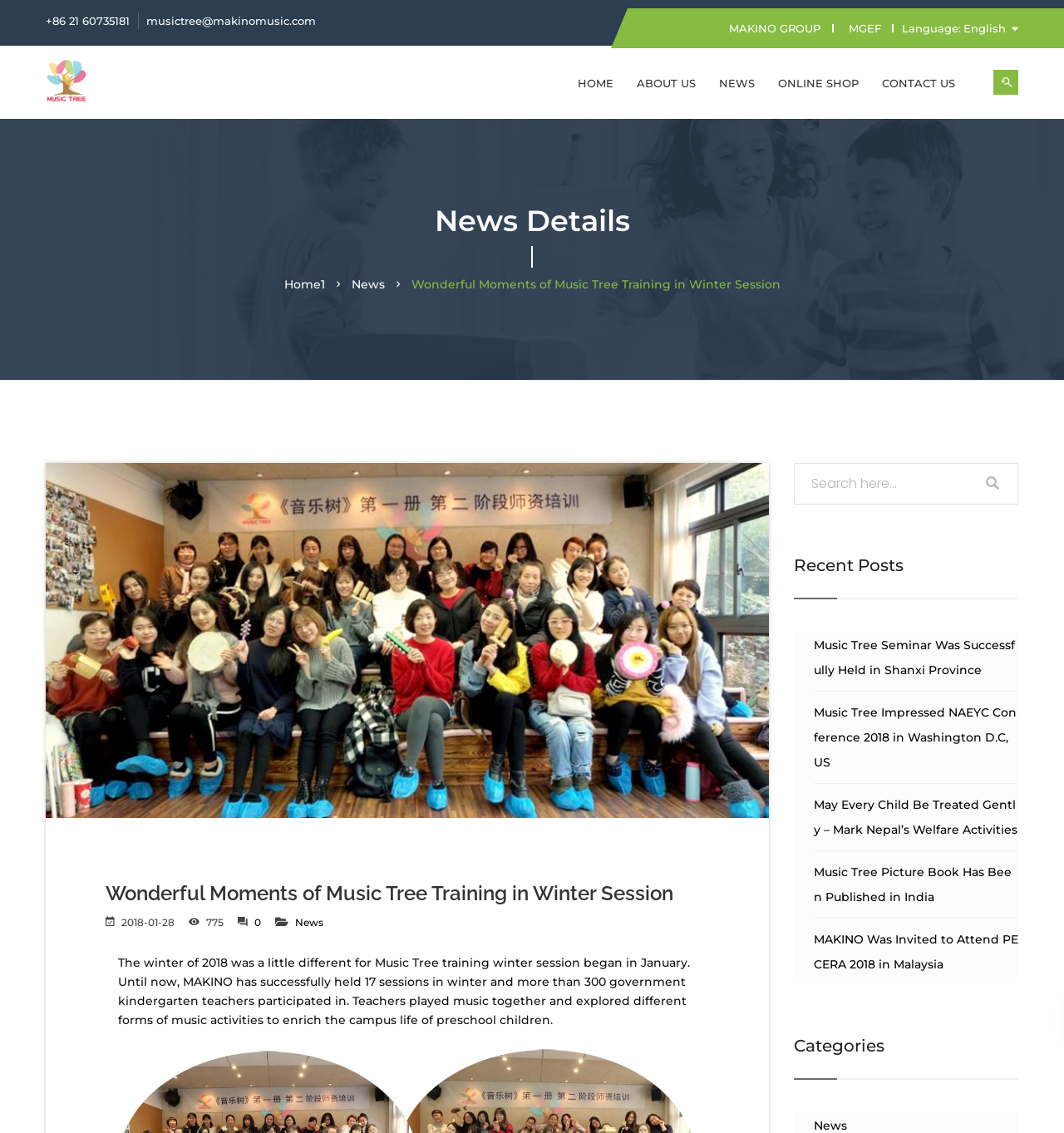Give a detailed explanation of the elements present on the webpage.

The webpage appears to be a news article or blog post from Musictree, with a focus on the "Wonderful Moments of Music Tree Training in Winter Session". 

At the top of the page, there are several links to contact information, including a phone number, email address, and links to MAKINO GROUP and MGEF. To the right of these links, there is a language selection option with English selected. 

Below this, there is a navigation menu with links to HOME, ABOUT US, NEWS, ONLINE SHOP, and CONTACT US. Next to this menu, there is a search box with a magnifying glass button. 

The main content of the page is divided into two sections. On the left, there is a heading "News Details" followed by a link to "Home1" and "News", and then the title of the article "Wonderful Moments of Music Tree Training in Winter Session". 

On the right, there is a section with the article's title again, followed by the date "2018-01-28" and a view count of "775". Below this, there is a brief summary of the article, which describes Music Tree's winter training session in 2018. 

Further down the page, there is a section titled "Recent Posts" with five links to other news articles, including "Music Tree Seminar Was Successfully Held in Shanxi Province" and "Music Tree Impressed NAEYC Conference 2018 in Washington D.C, US". 

Finally, at the bottom of the page, there is a section titled "Categories".